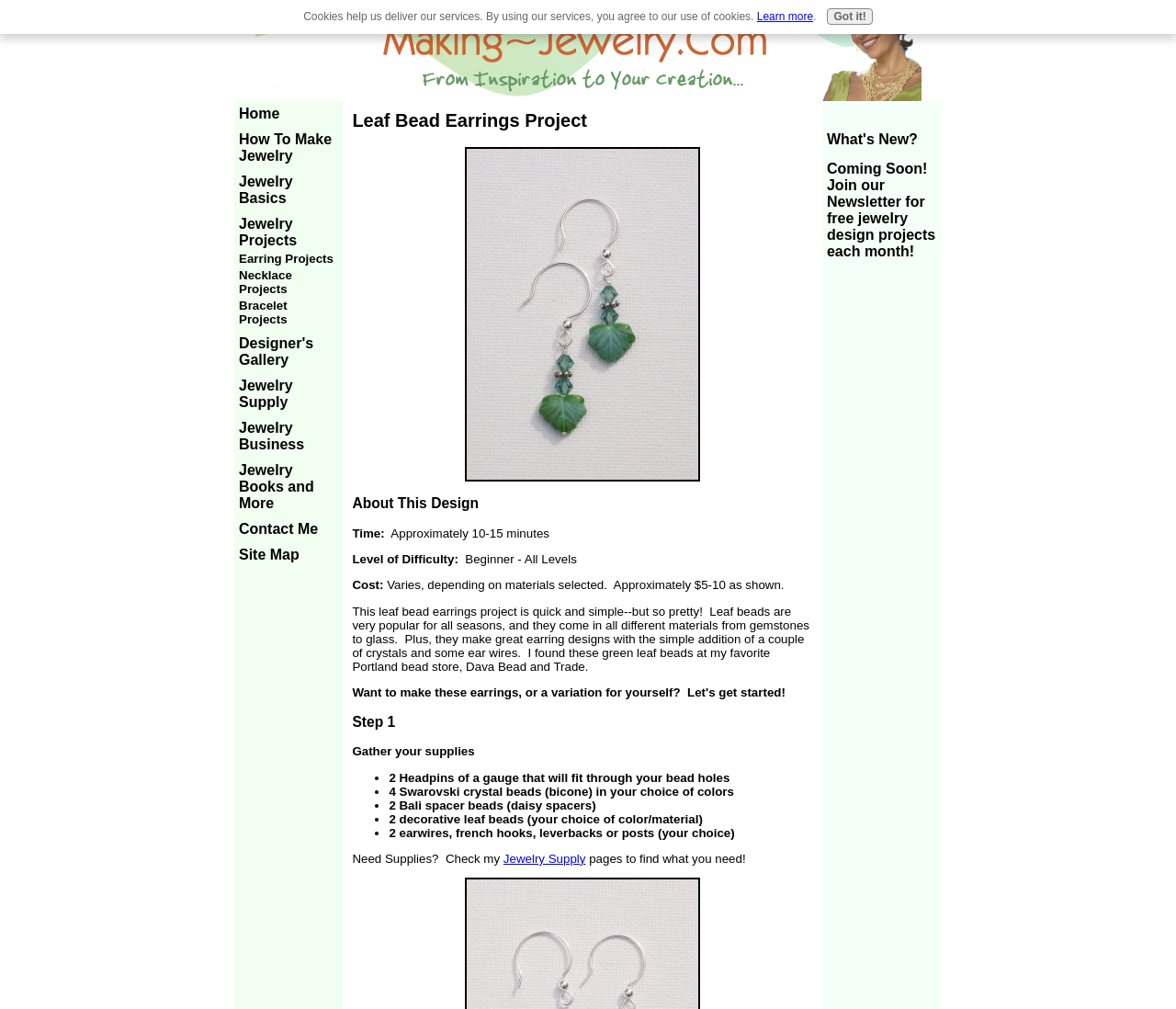Elaborate on the different components and information displayed on the webpage.

This webpage is about a free earrings project, specifically a leaf and crystal earrings design. At the top of the page, there is a logo of "Making Jewelry" on the left side, and a navigation menu on the right side. The navigation menu consists of 11 items, including "Home", "How To Make Jewelry", "Jewelry Basics", "Jewelry Projects", "Designer's Gallery", "Jewelry Supply", "Jewelry Business", "Jewelry Books and More", "Contact Me", and "Site Map". Each item is a link, and they are arranged vertically in a table format.

Below the navigation menu, there is a heading that reads "Leaf Bead Earrings Project". Next to the heading, there is a large image of the earrings design, which takes up most of the page width. The image is positioned in the middle of the page, with some empty space on both sides.

Underneath the image, there is a section titled "About This Design". This section contains some text describing the project, including the time required to complete it (approximately 10-15 minutes) and the level of difficulty (beginner - all levels). The text is arranged in a simple format with clear headings and short paragraphs.

Overall, the webpage has a clean and organized layout, with a clear focus on the earrings project and easy navigation to other related topics.